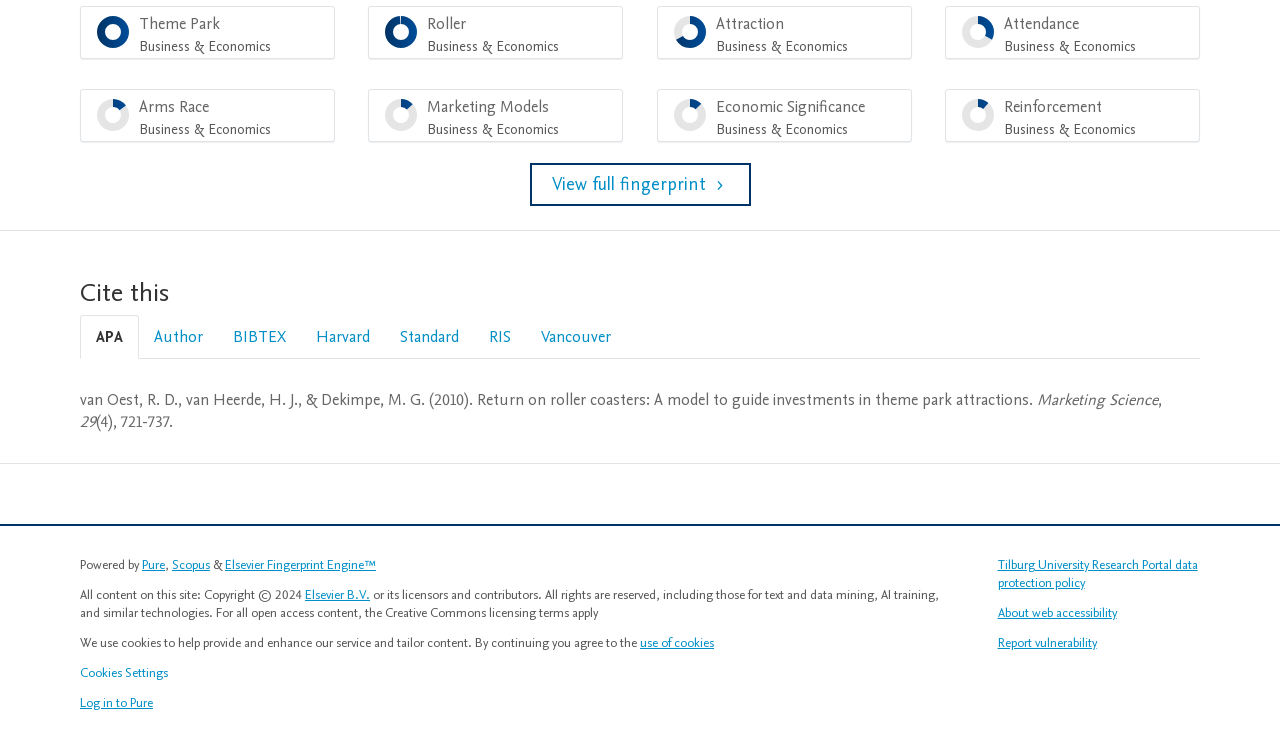What is the theme of the business and economics categories?
Please provide a full and detailed response to the question.

Based on the menu items in the menubar, I can see that the categories are related to business and economics, and the first category is 'Theme Park Business & Economics 100%'. This suggests that the theme of these categories is theme parks.